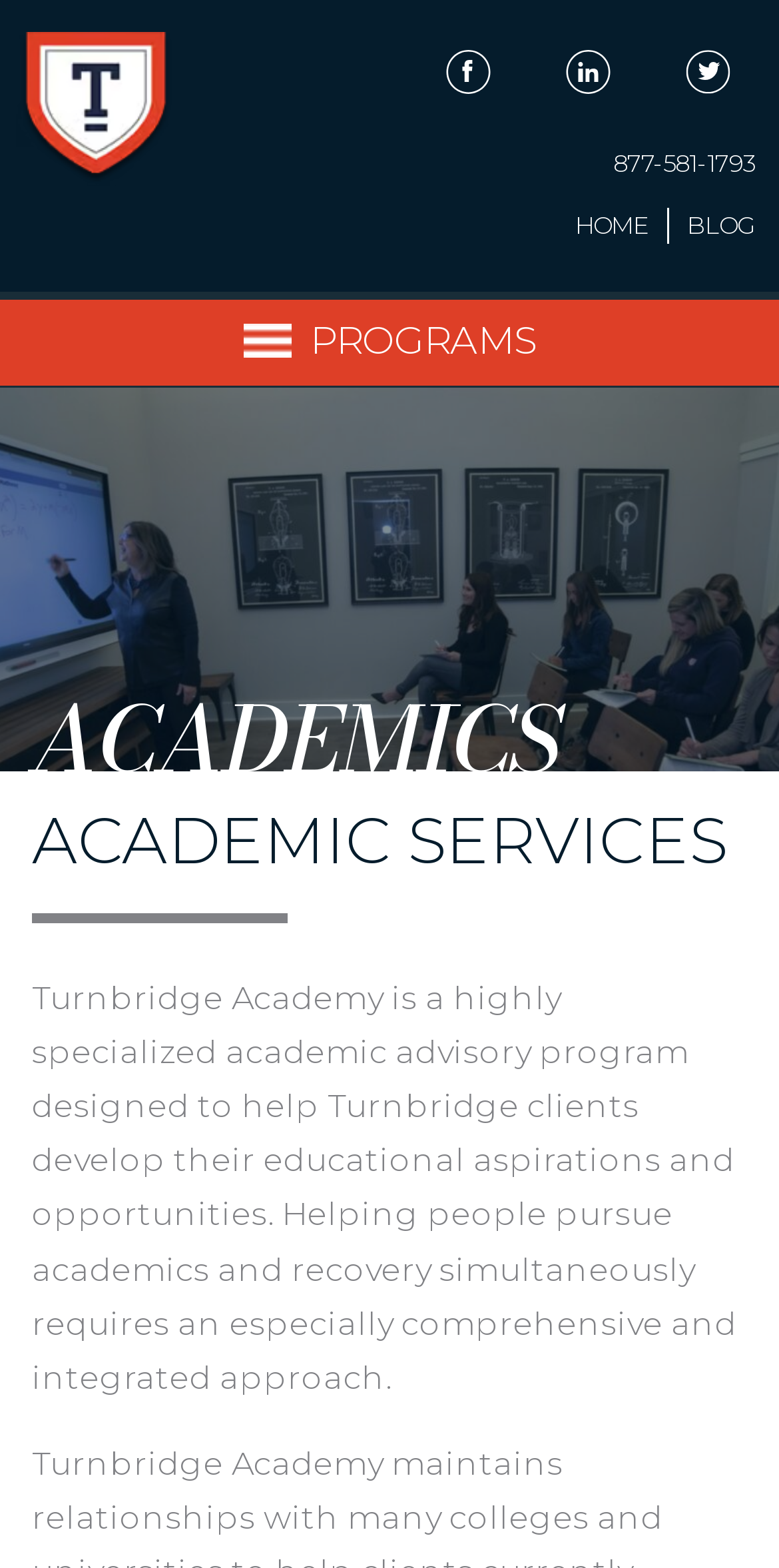Based on the image, give a detailed response to the question: What is the name of the academy?

I found the name of the academy by looking at the text content of the webpage, specifically the StaticText element with the text 'Turnbridge Academy is a highly specialized academic advisory program...'. This text suggests that Turnbridge Academy is the name of the institution.